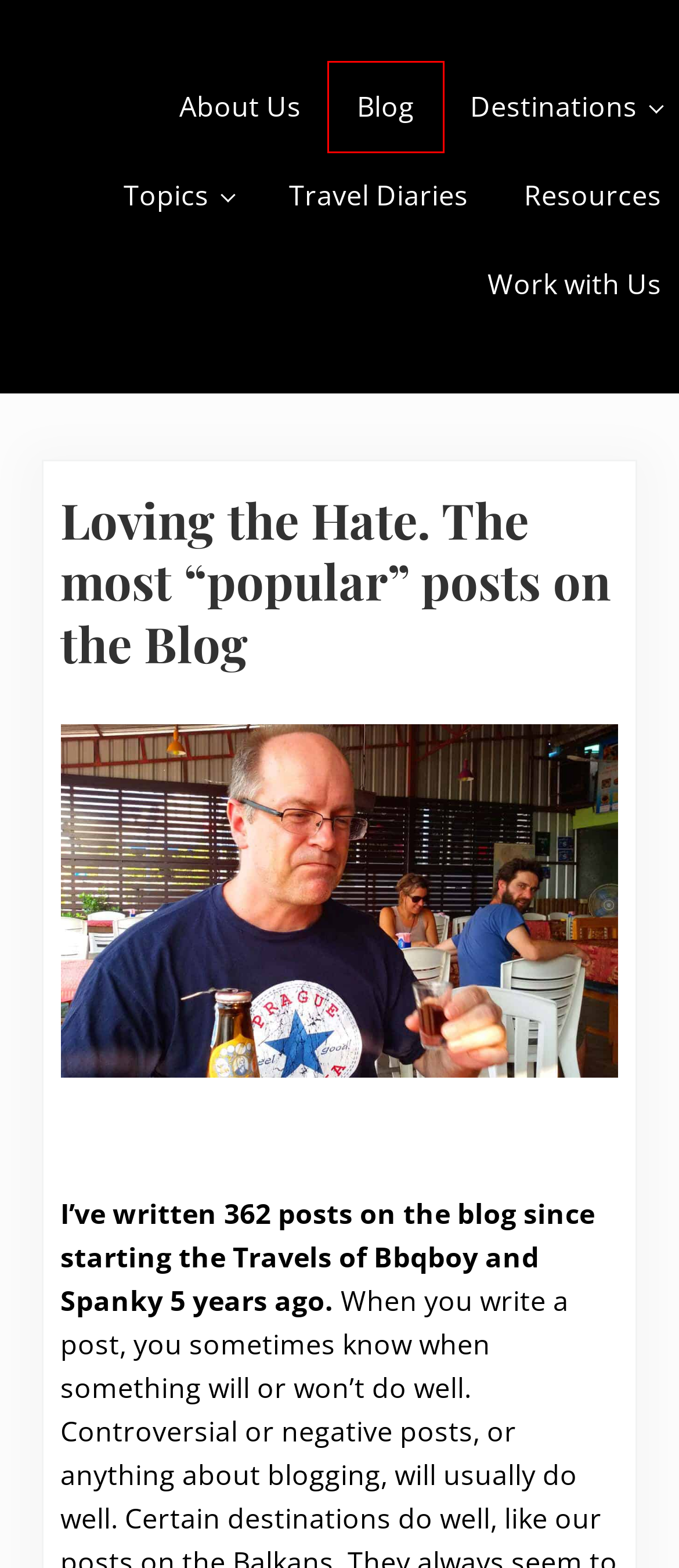Examine the screenshot of the webpage, which includes a red bounding box around an element. Choose the best matching webpage description for the page that will be displayed after clicking the element inside the red bounding box. Here are the candidates:
A. LATEST POSTS Archives - The Travels of BBQboy and Spanky
B. Reasons why I don’t visit your blog - The Travels of BBQboy and Spanky
C. BLOG - The Travels of BBQboy and Spanky
D. Newsletters - The Travels of BBQboy and Spanky
E. About The Travels of BBqboy and Spanky
F. Blogging Archives - The Travels of BBQboy and Spanky
G. Manage subscriptions
H. Belgrade - Visiting Serbia the Bad Boys of the Balkans

C